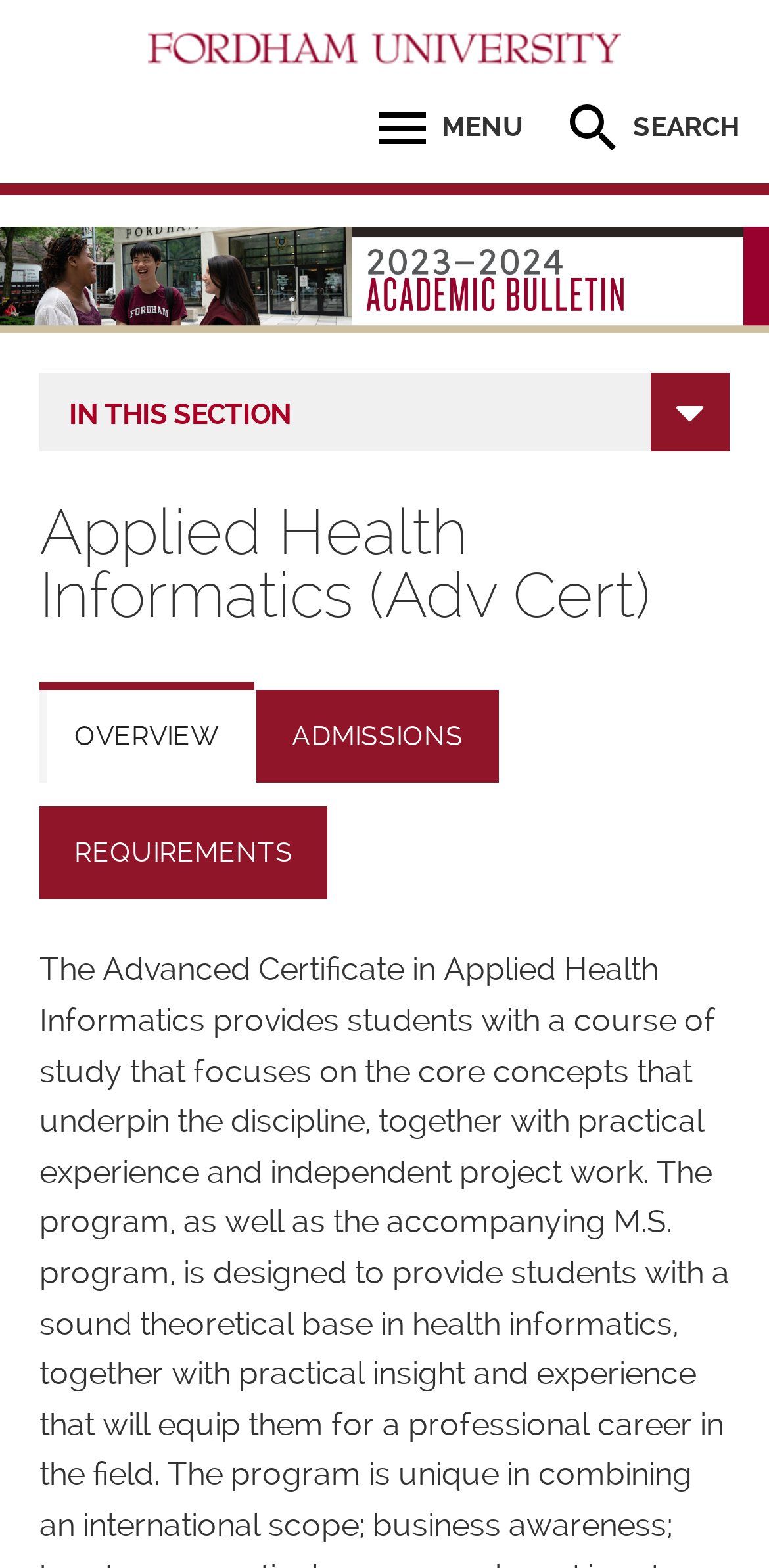Identify the bounding box coordinates necessary to click and complete the given instruction: "View the ADMISSIONS tab".

[0.334, 0.44, 0.648, 0.499]